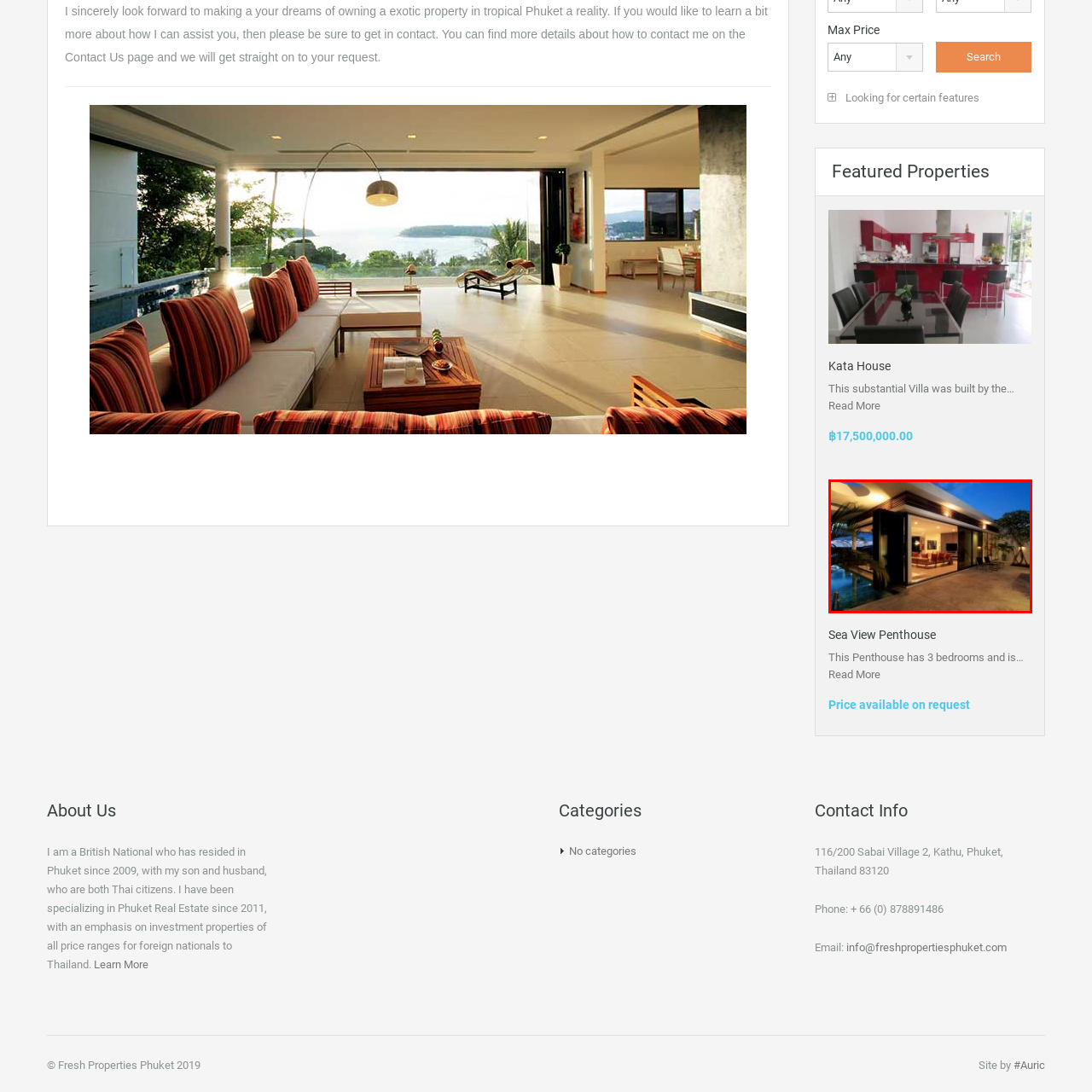Examine the portion of the image marked by the red rectangle, What is the location of the penthouse? Answer concisely using a single word or phrase.

Phuket, Thailand